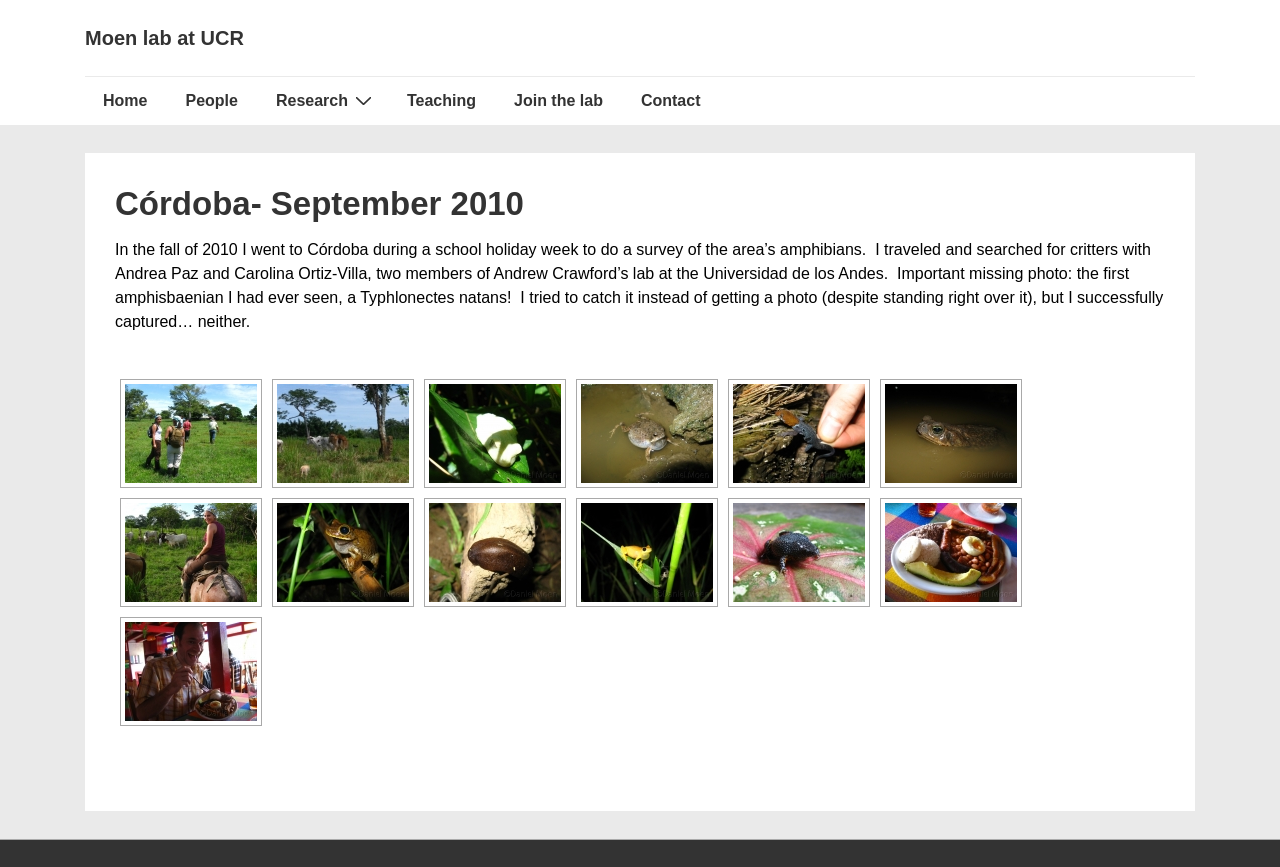Answer the question with a brief word or phrase:
What is the name of the species mentioned in the webpage?

Typhlonectes natans